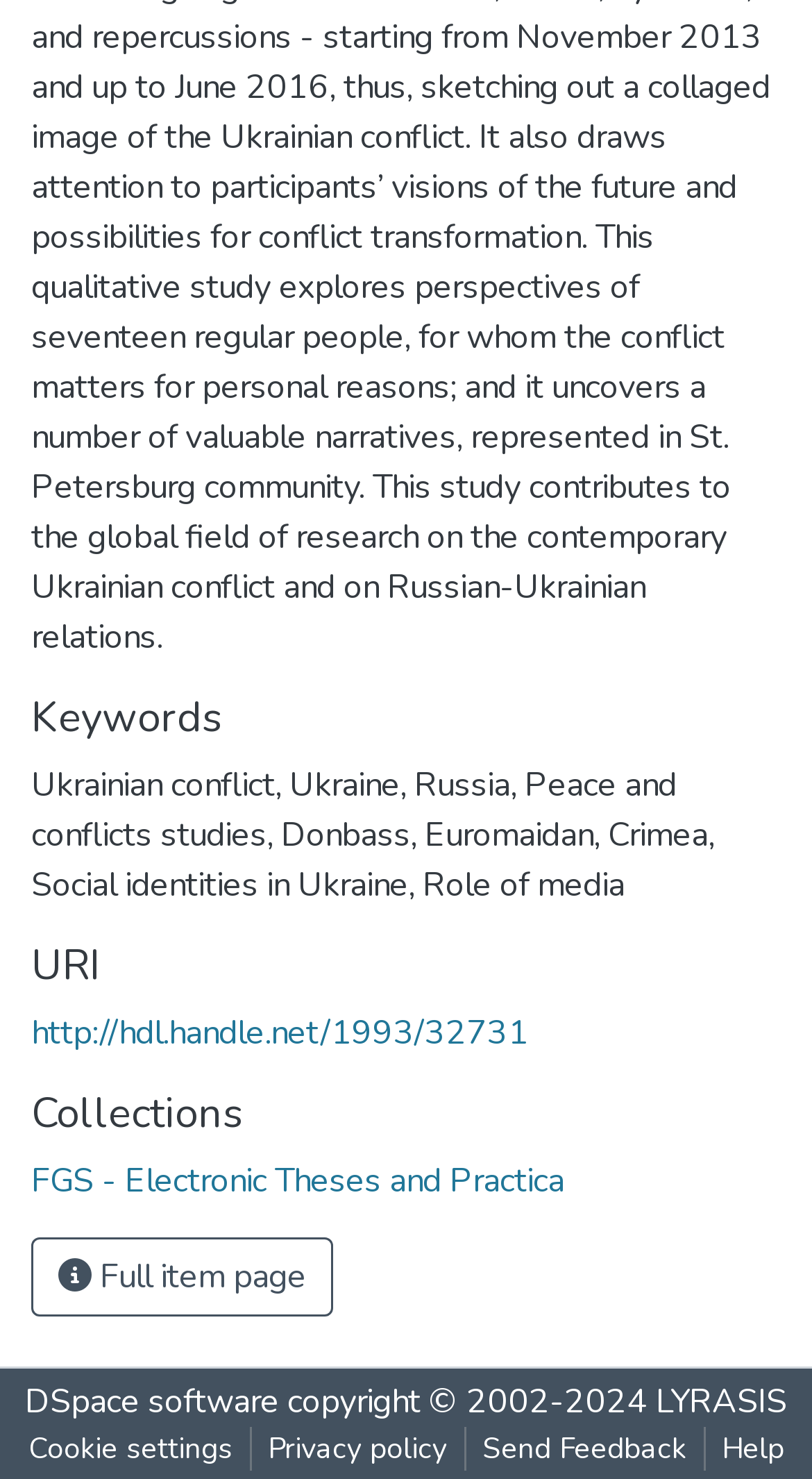Provide a short answer using a single word or phrase for the following question: 
What is the URI of the webpage?

http://hdl.handle.net/1993/32731